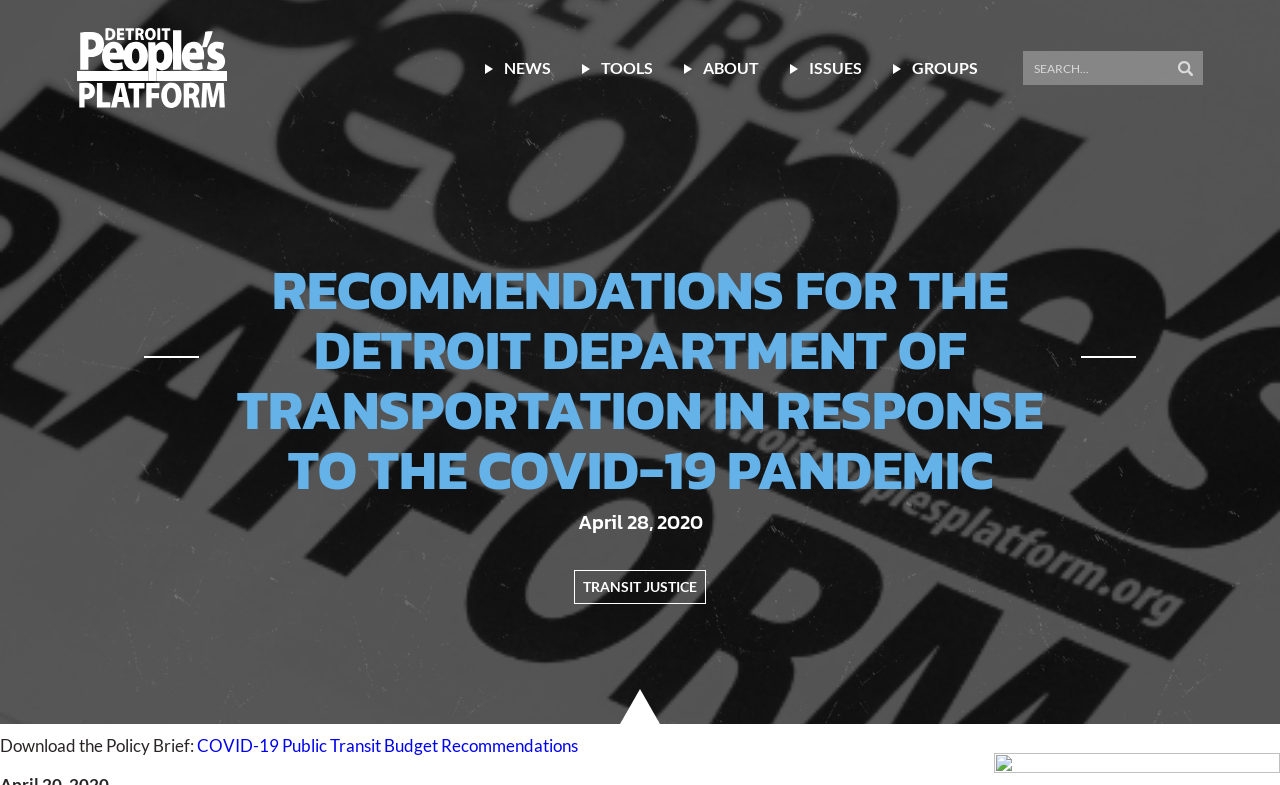Provide a short answer to the following question with just one word or phrase: What is the date mentioned on the webpage?

April 28, 2020